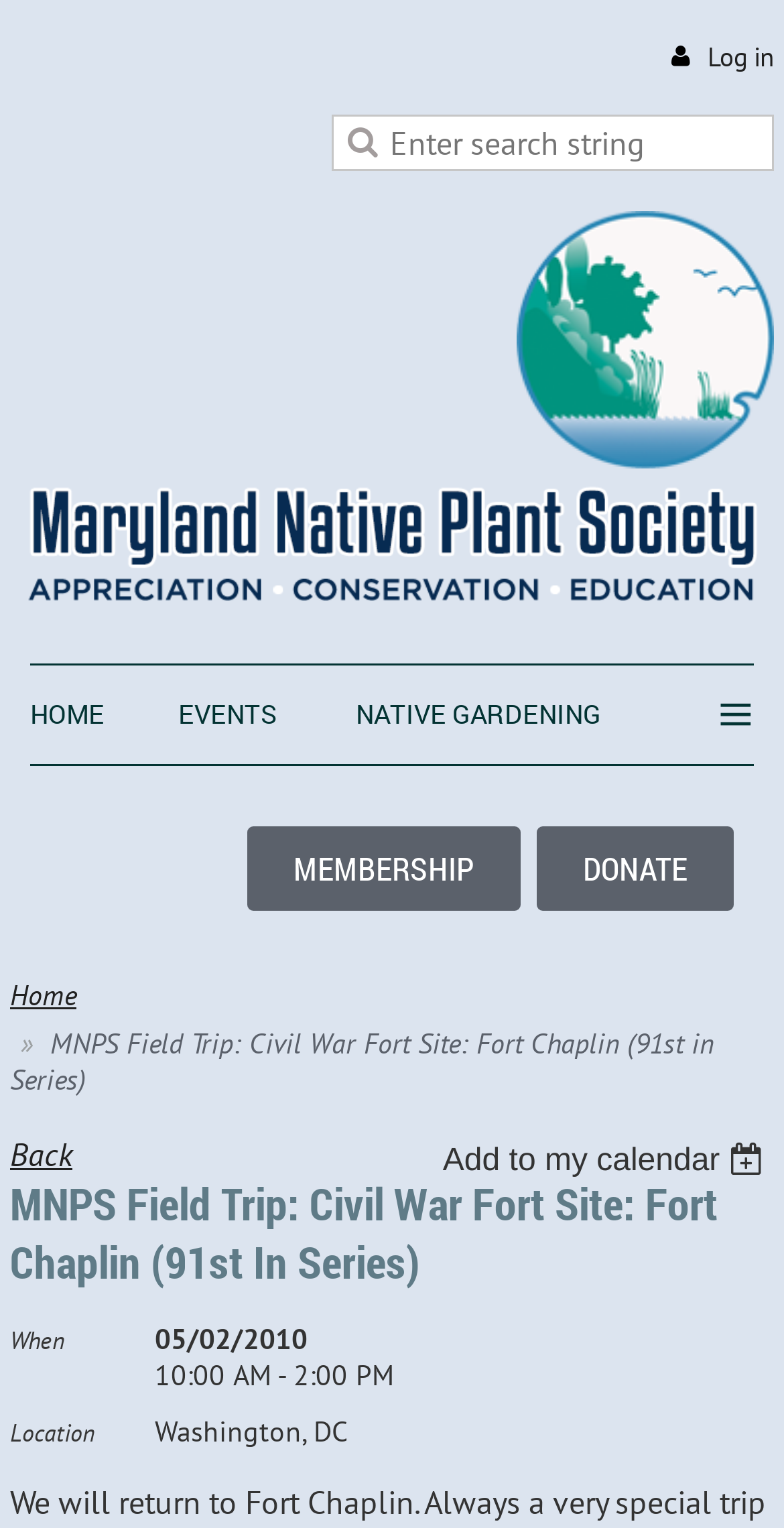How many links are there in the top navigation bar?
With the help of the image, please provide a detailed response to the question.

I found the answer by looking at the top navigation bar, where I counted the number of links, which are 'HOME', 'EVENTS', 'NATIVE GARDENING', 'MEMBERSHIP', and 'DONATE', totaling 5 links.